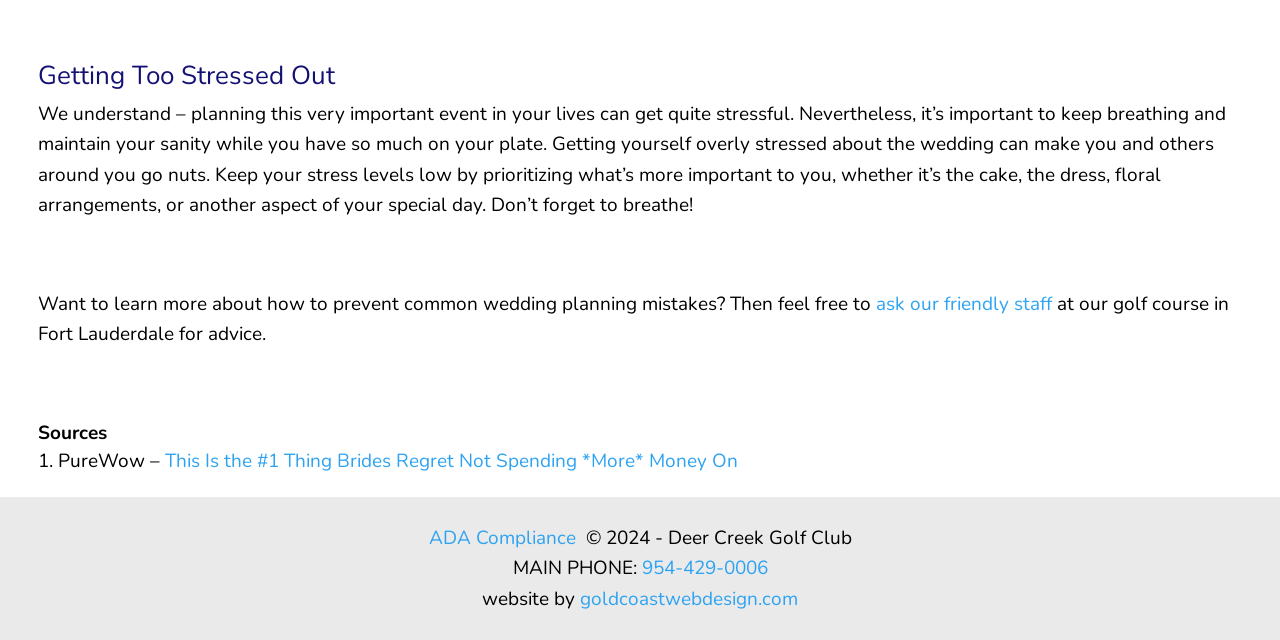Who designed the website?
Using the image, provide a detailed and thorough answer to the question.

The webpage has a section at the bottom with 'website by' followed by a link to 'goldcoastwebdesign.com', which implies that they designed the website.